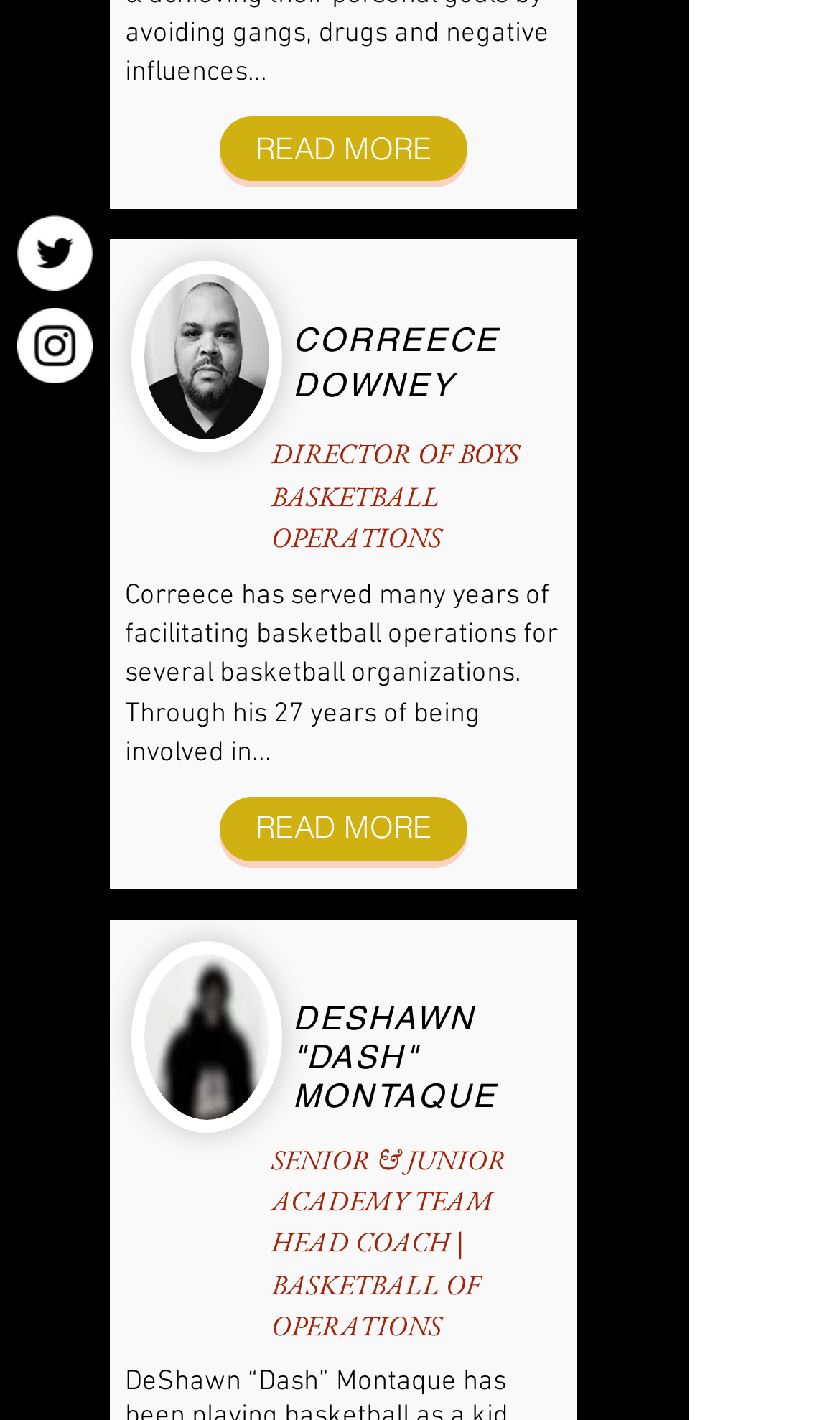How many social media links are present in the social bar?
Please give a detailed and elaborate explanation in response to the question.

I found the answer by counting the number of link elements with the text 'Twitter - White Circle', 'Instagram', and 'Instagram' which are located within the list elements with the description 'Social Bar'.